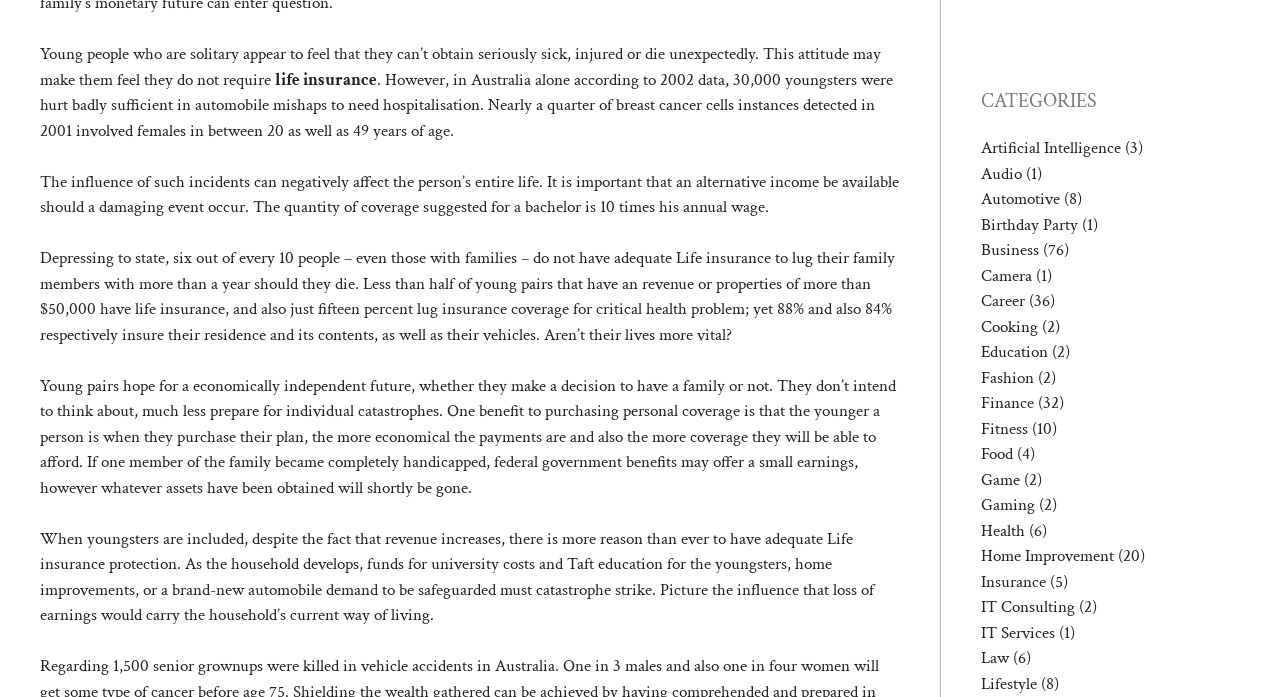Find the bounding box of the UI element described as follows: "Law".

[0.766, 0.928, 0.788, 0.96]